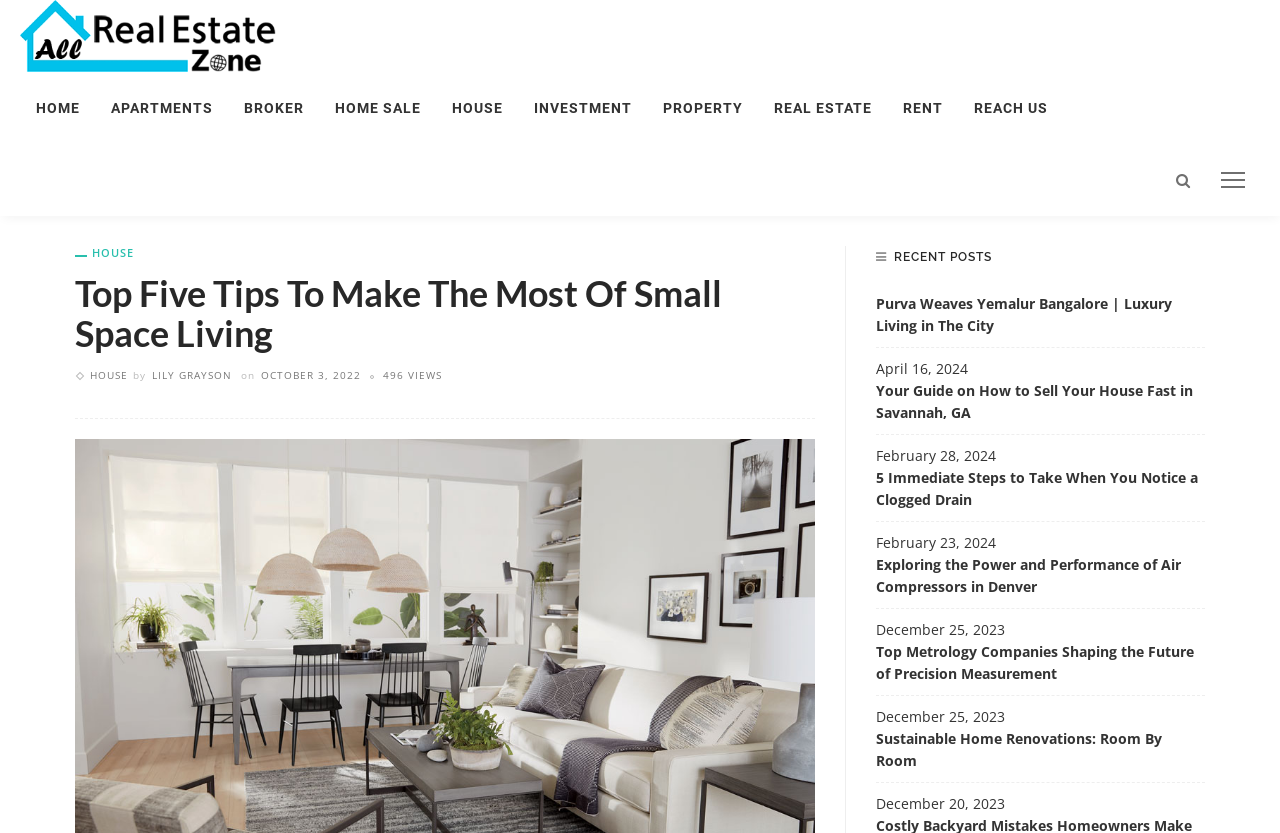Please identify the bounding box coordinates of the element's region that I should click in order to complete the following instruction: "View the recent post Purva Weaves Yemalur Bangalore | Luxury Living in The City". The bounding box coordinates consist of four float numbers between 0 and 1, i.e., [left, top, right, bottom].

[0.684, 0.352, 0.941, 0.418]